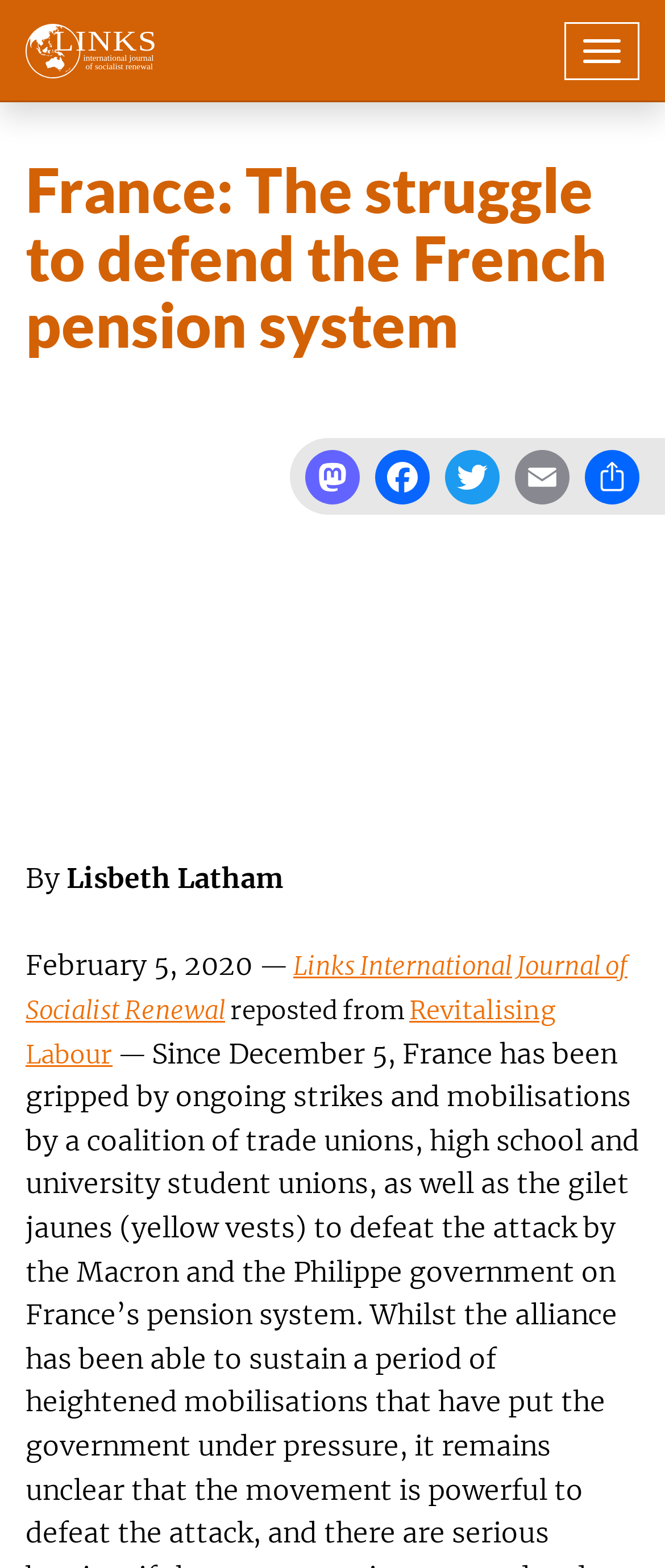Provide a one-word or one-phrase answer to the question:
Who is the author of this article?

Lisbeth Latham